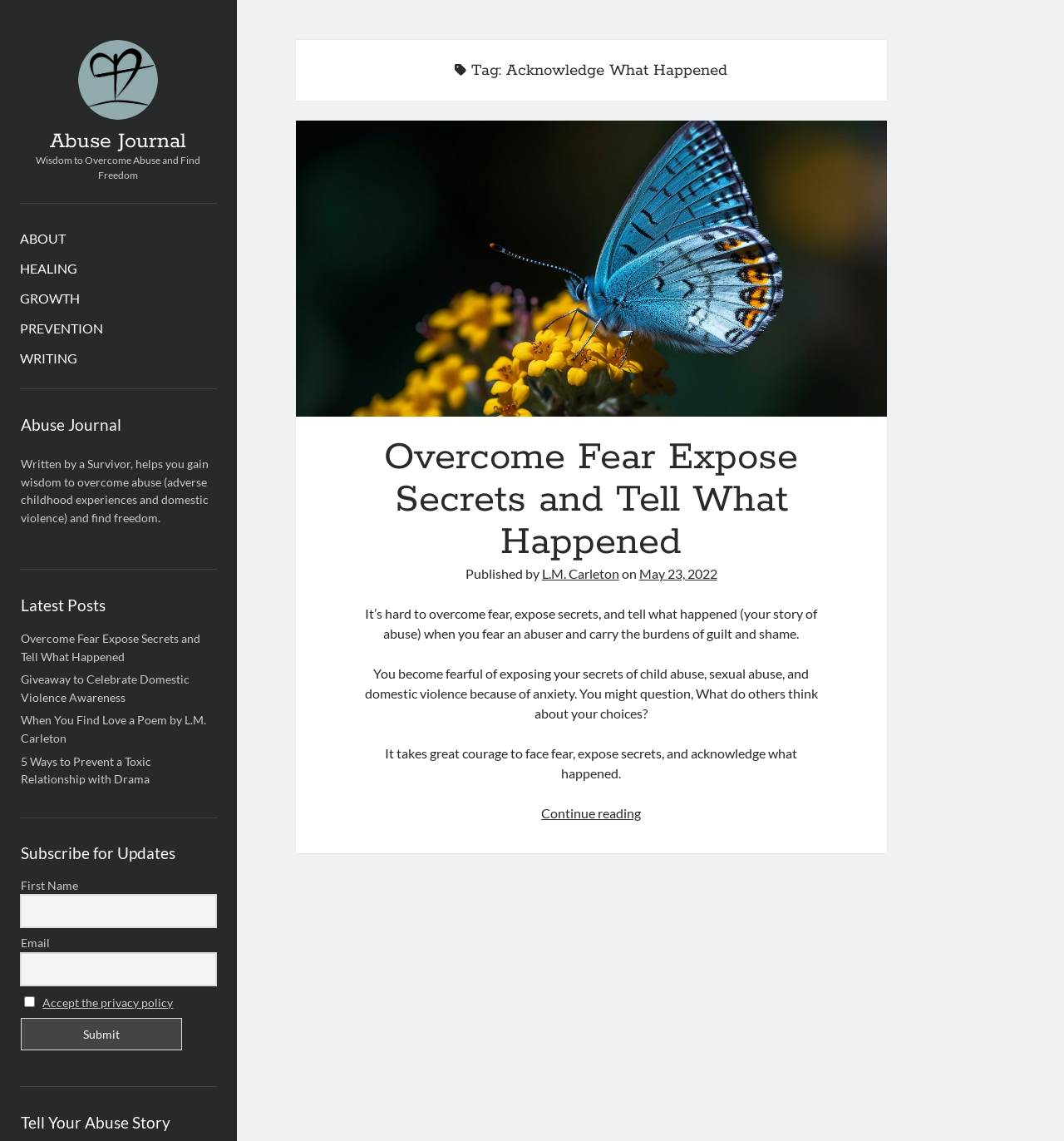Please find the bounding box coordinates of the element that you should click to achieve the following instruction: "Tell your abuse story". The coordinates should be presented as four float numbers between 0 and 1: [left, top, right, bottom].

[0.019, 0.974, 0.203, 0.995]